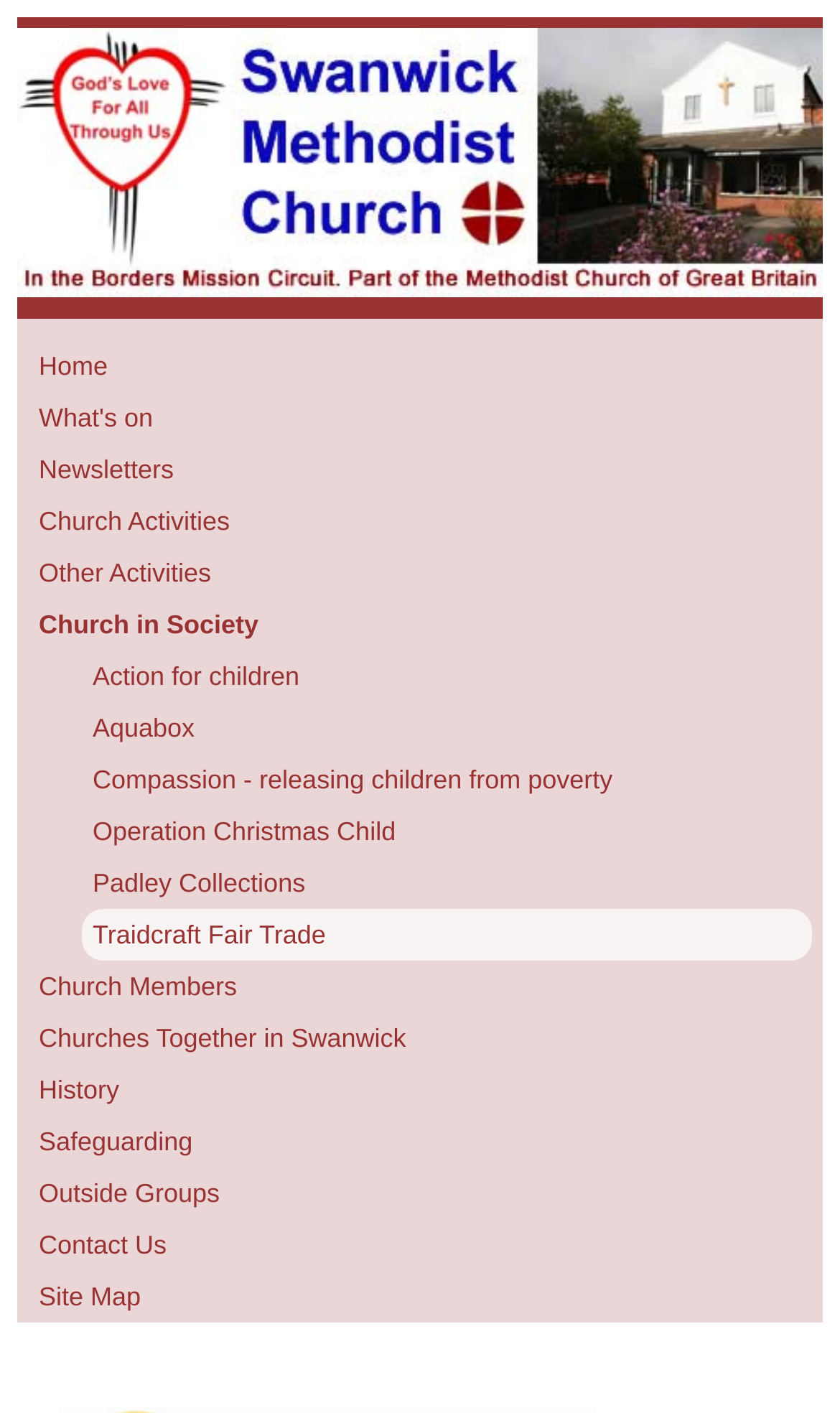Indicate the bounding box coordinates of the clickable region to achieve the following instruction: "view church activities."

[0.033, 0.35, 0.967, 0.387]